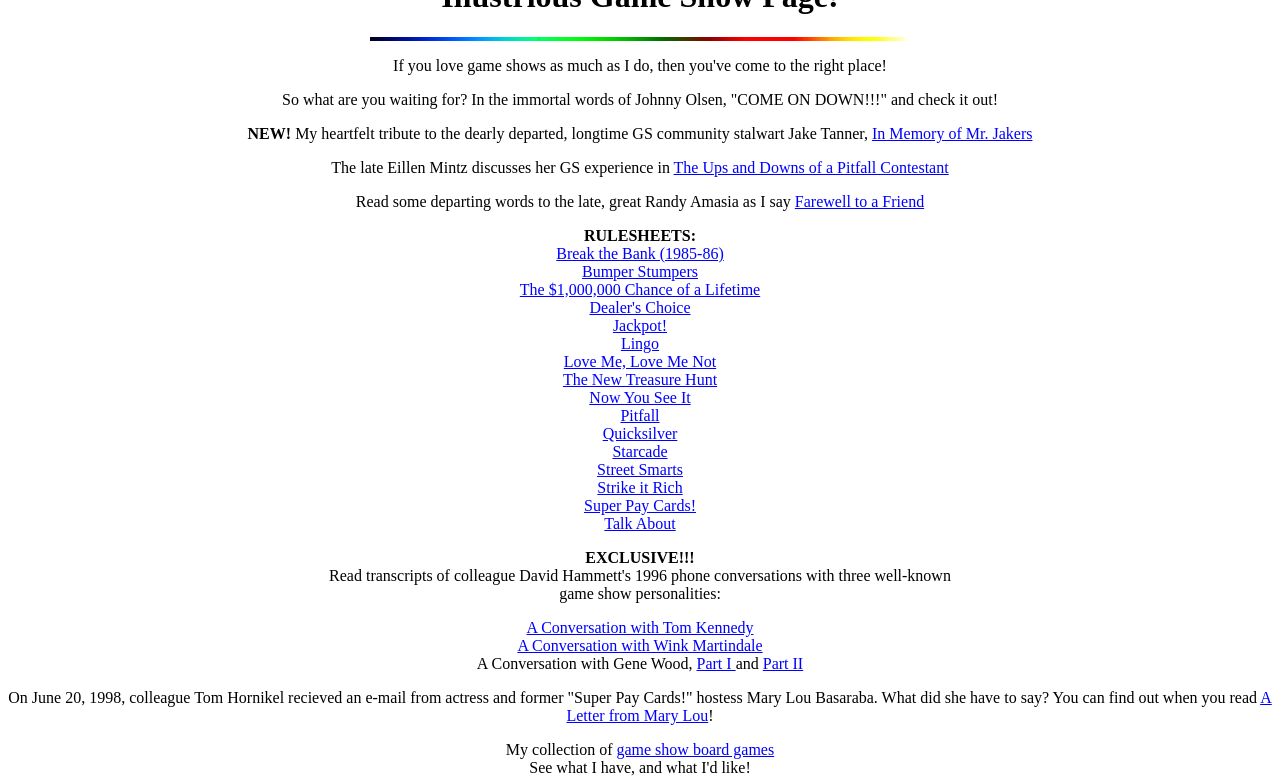Find the coordinates for the bounding box of the element with this description: "A Conversation with Wink Martindale".

[0.404, 0.815, 0.596, 0.837]